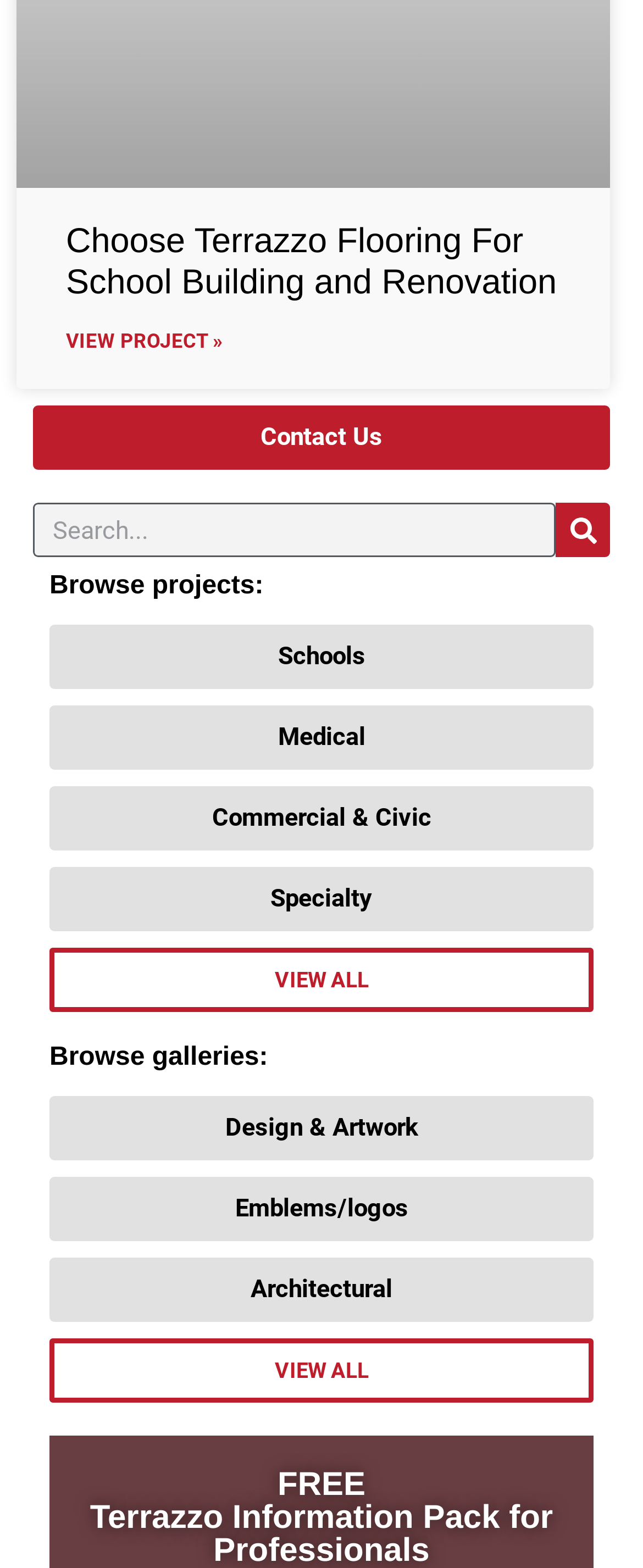Identify and provide the bounding box for the element described by: "Specialty".

[0.077, 0.553, 0.923, 0.594]